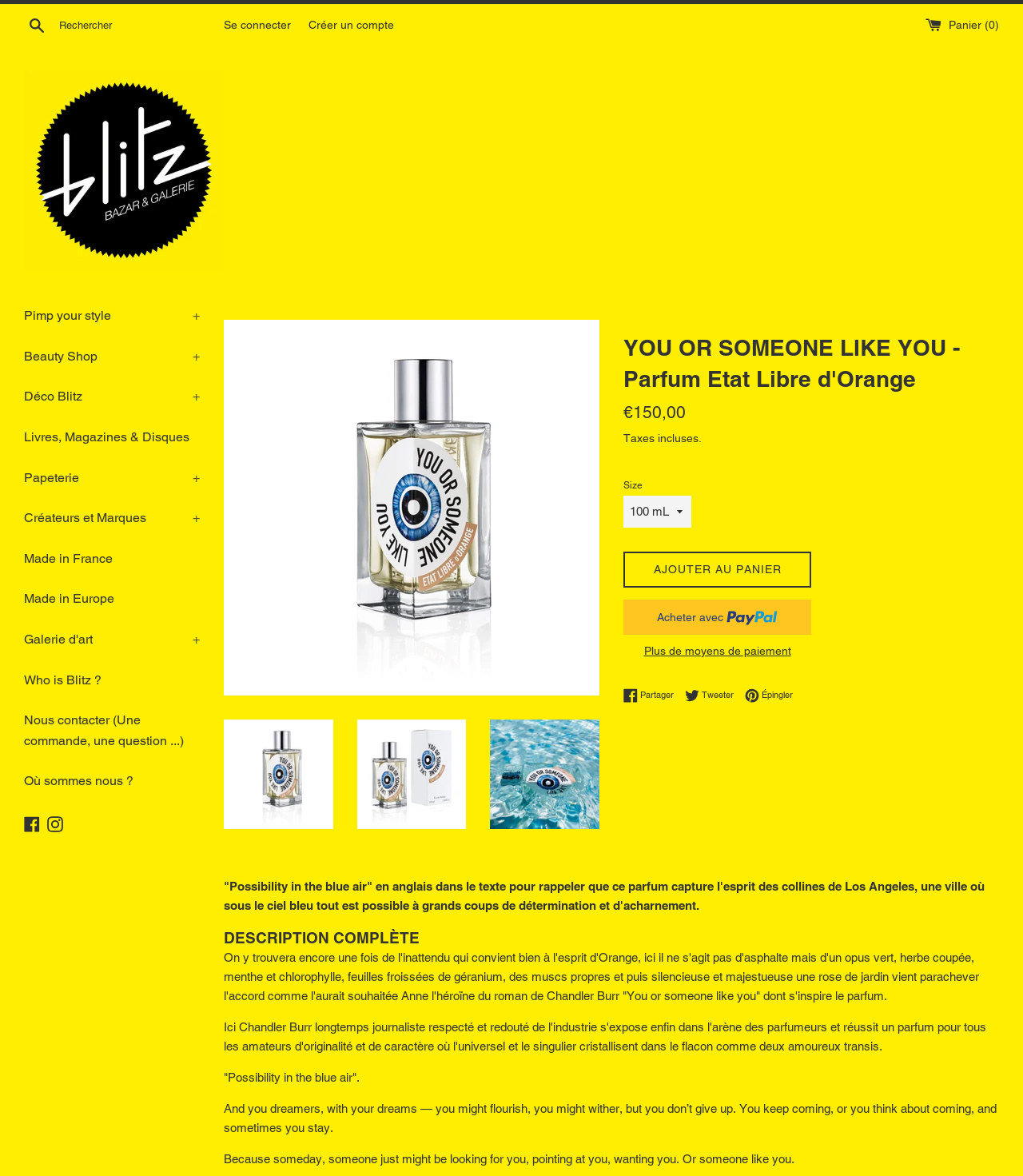Given the description of a UI element: "Acheter maintenant avec PayPalAcheter avec", identify the bounding box coordinates of the matching element in the webpage screenshot.

[0.609, 0.51, 0.793, 0.54]